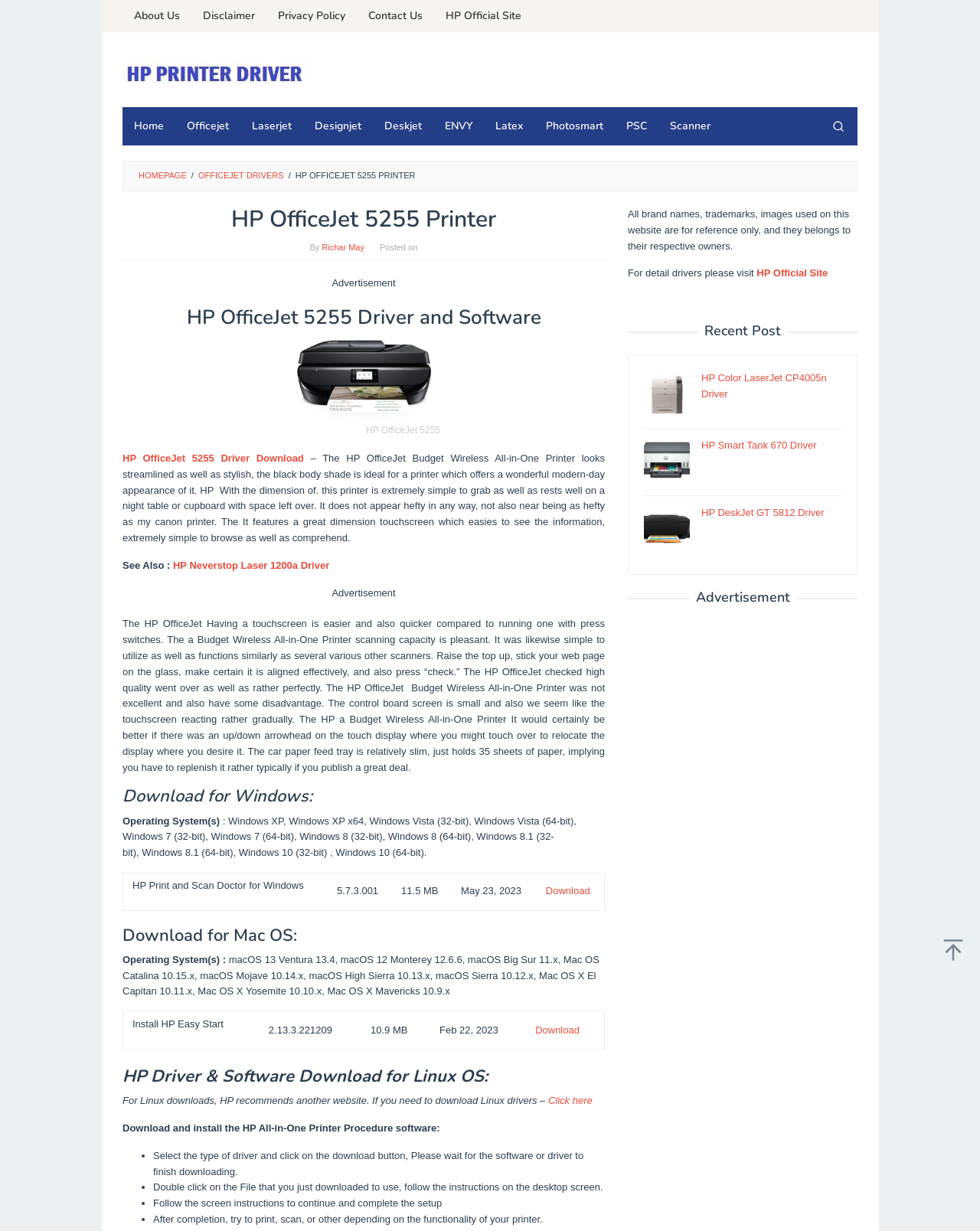How many steps are provided to download and install the HP All-in-One Printer software?
From the image, respond with a single word or phrase.

5